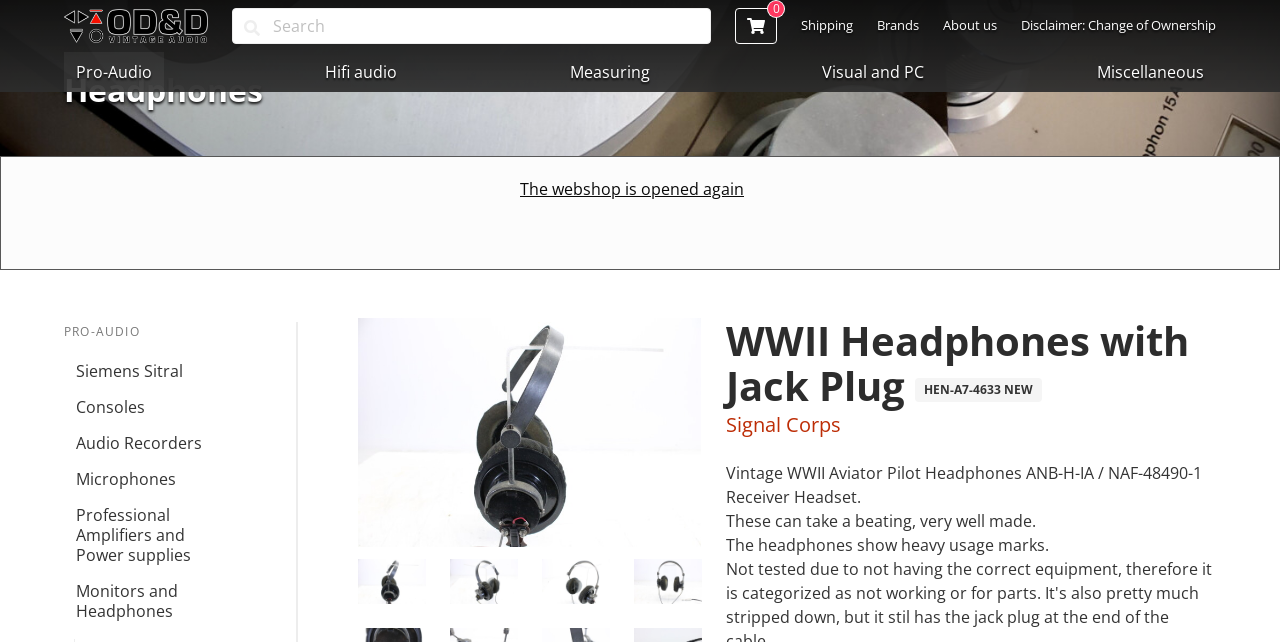Specify the bounding box coordinates (top-left x, top-left y, bottom-right x, bottom-right y) of the UI element in the screenshot that matches this description: Shipping

[0.616, 0.0, 0.676, 0.081]